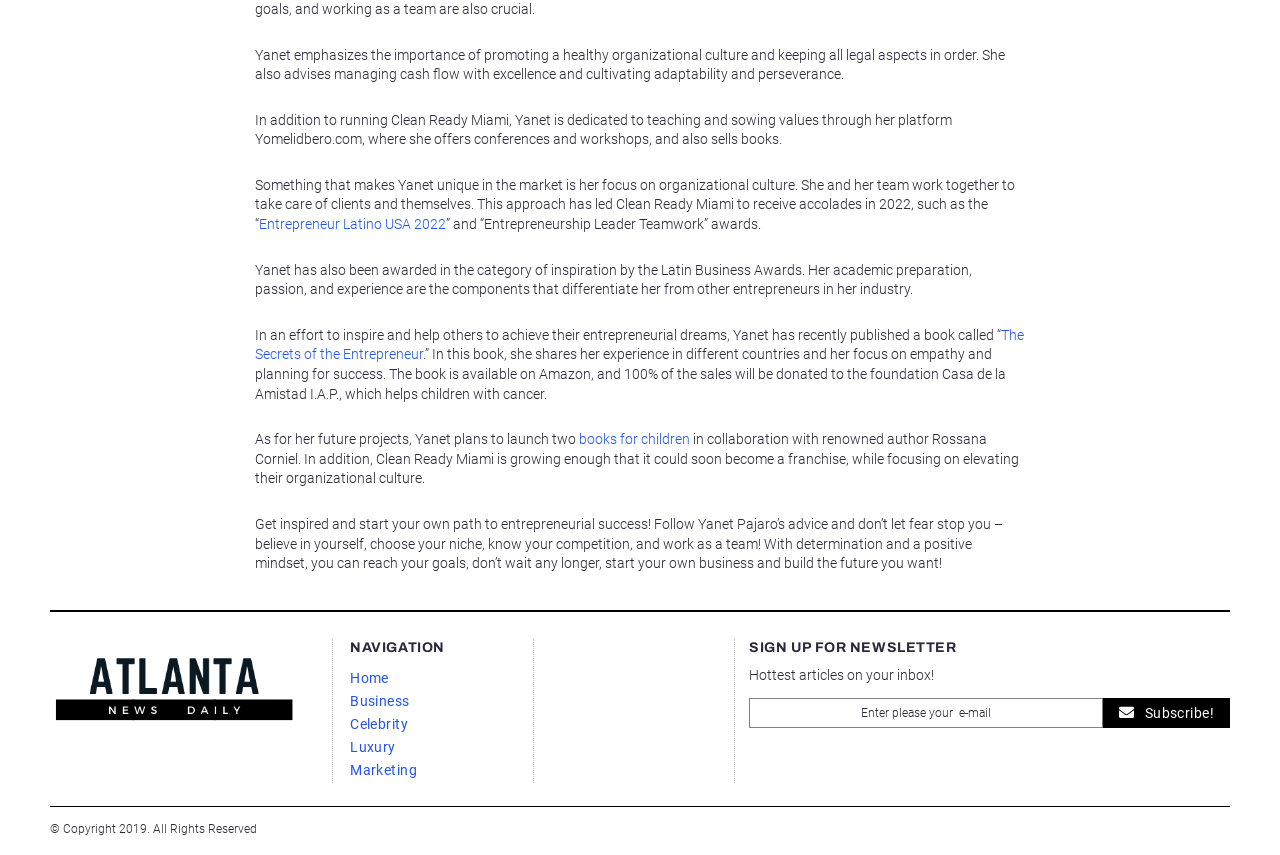What is Yanet's focus in the market?
Refer to the image and provide a detailed answer to the question.

Based on the text, Yanet's focus in the market is on organizational culture, which is mentioned as something that makes her unique in the market. This is stated in the sentence 'Something that makes Yanet unique in the market is her focus on organizational culture.'